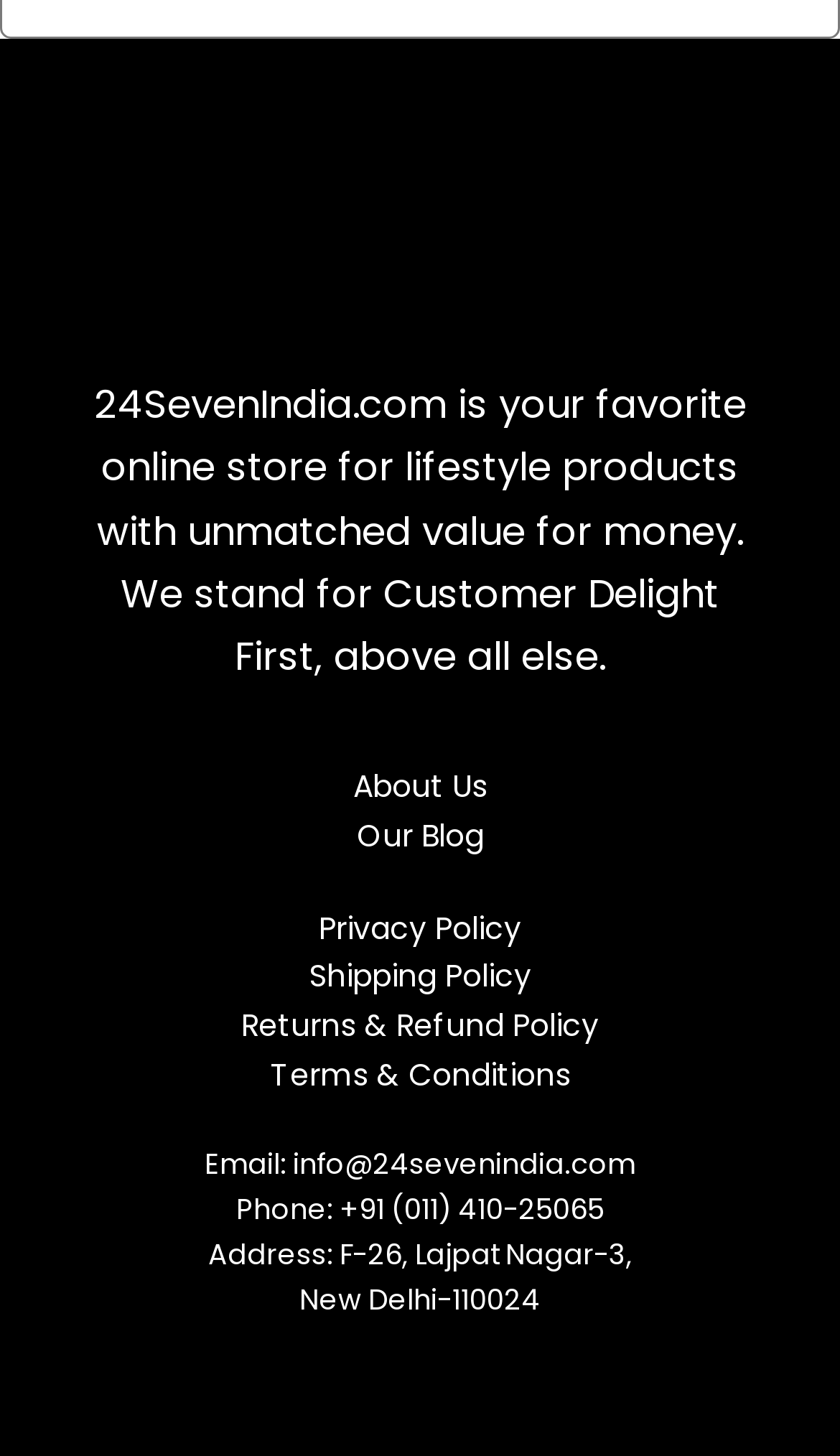What is the company's address?
Please provide an in-depth and detailed response to the question.

The company's address can be found in the footer section of the webpage, which is linked to the text 'Address: F-26, Lajpat Nagar-3, New Delhi-110024'.